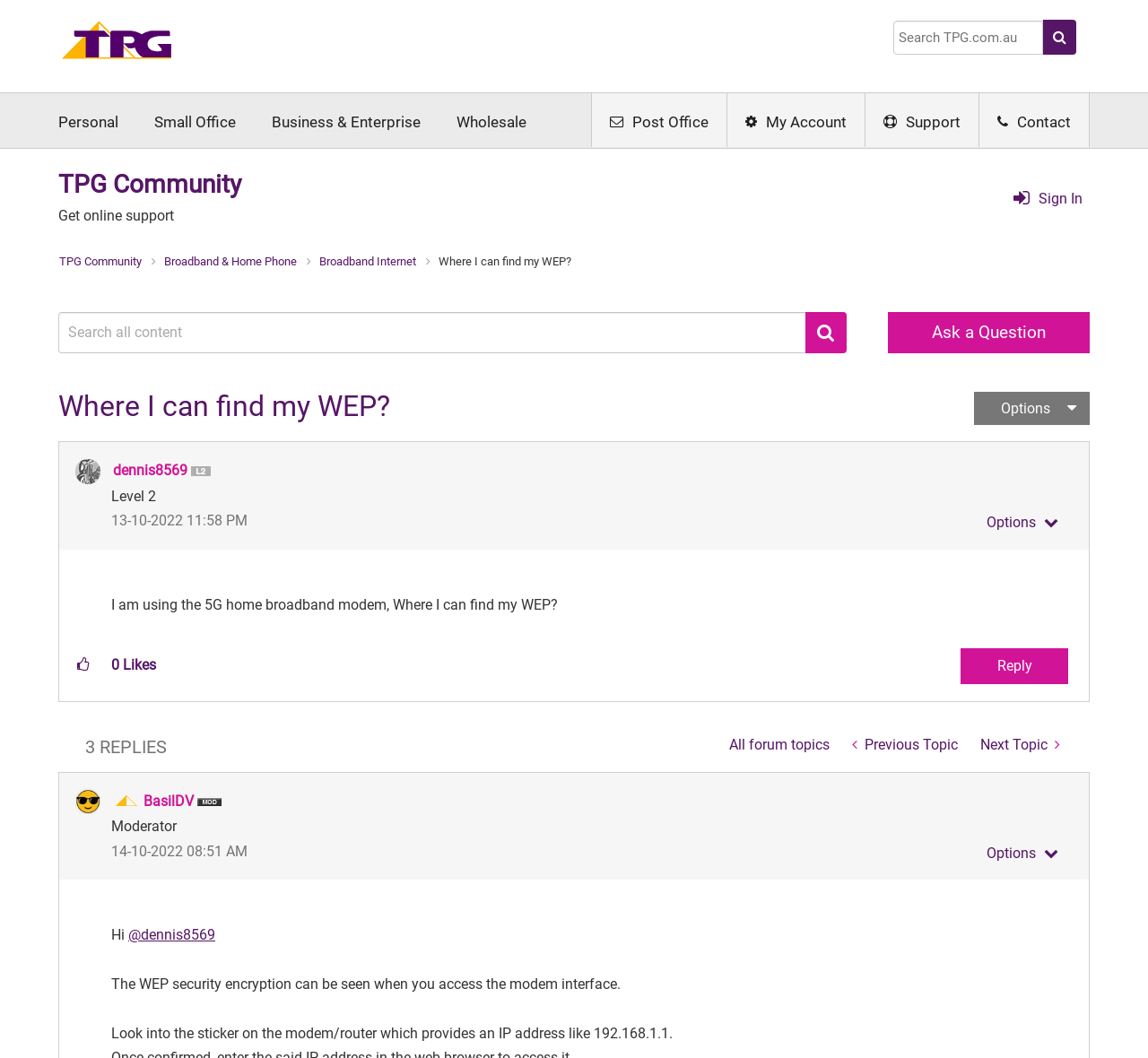Based on the element description "Contact", predict the bounding box coordinates of the UI element.

[0.852, 0.088, 0.949, 0.139]